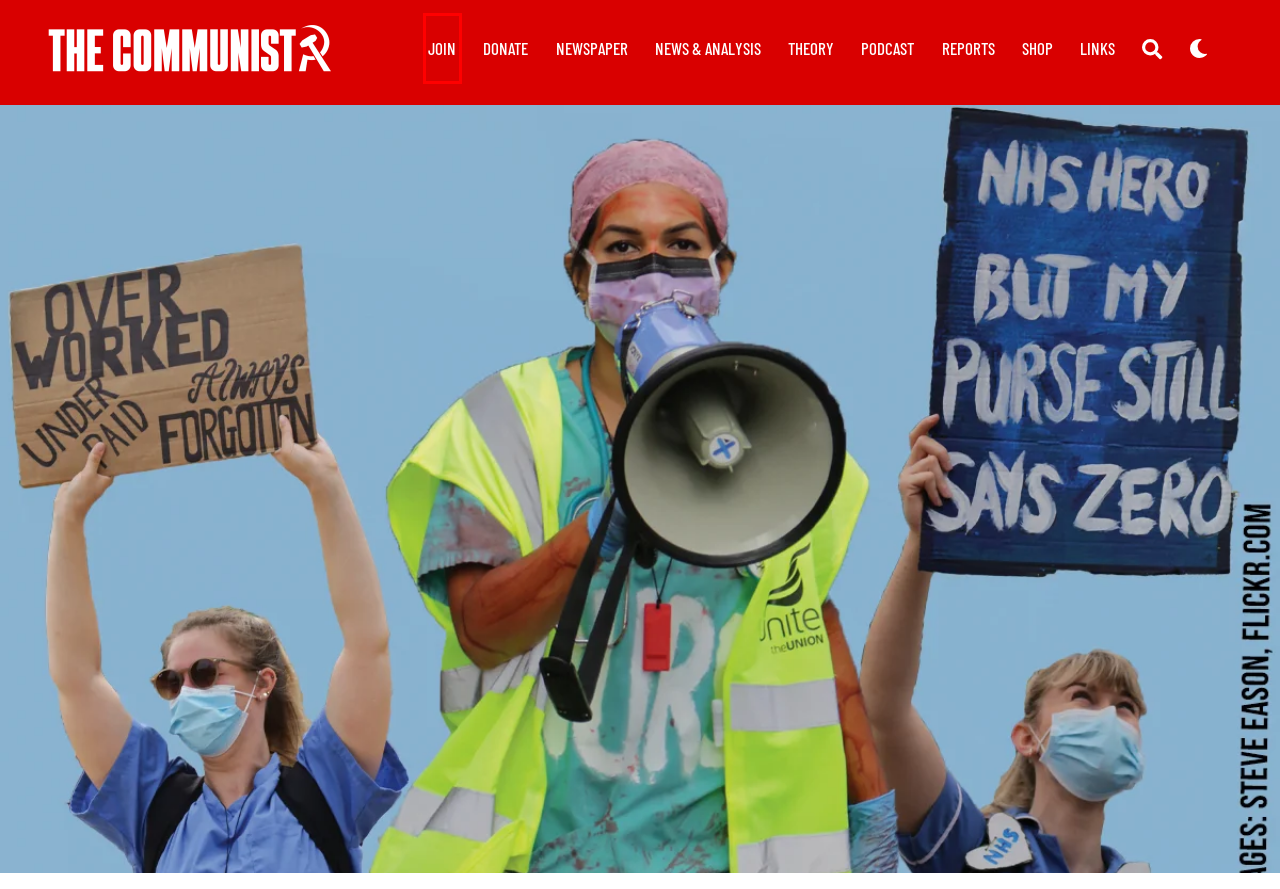Inspect the provided webpage screenshot, concentrating on the element within the red bounding box. Select the description that best represents the new webpage after you click the highlighted element. Here are the candidates:
A. Marxist theory and history | The Communist
B. Subscribe to The Communist newspaper – the voice of the working class
C. The Communist | Revolutionary Communist Party
D. Donate to the Revolutionary Communist Party! | The Communist
E. Marxist Voice | The Communist
F. Join the Communists! Build the Revolutionary Communist Party!
G. Live party building reports | The Communist
H. News and analysis | The Communist

F